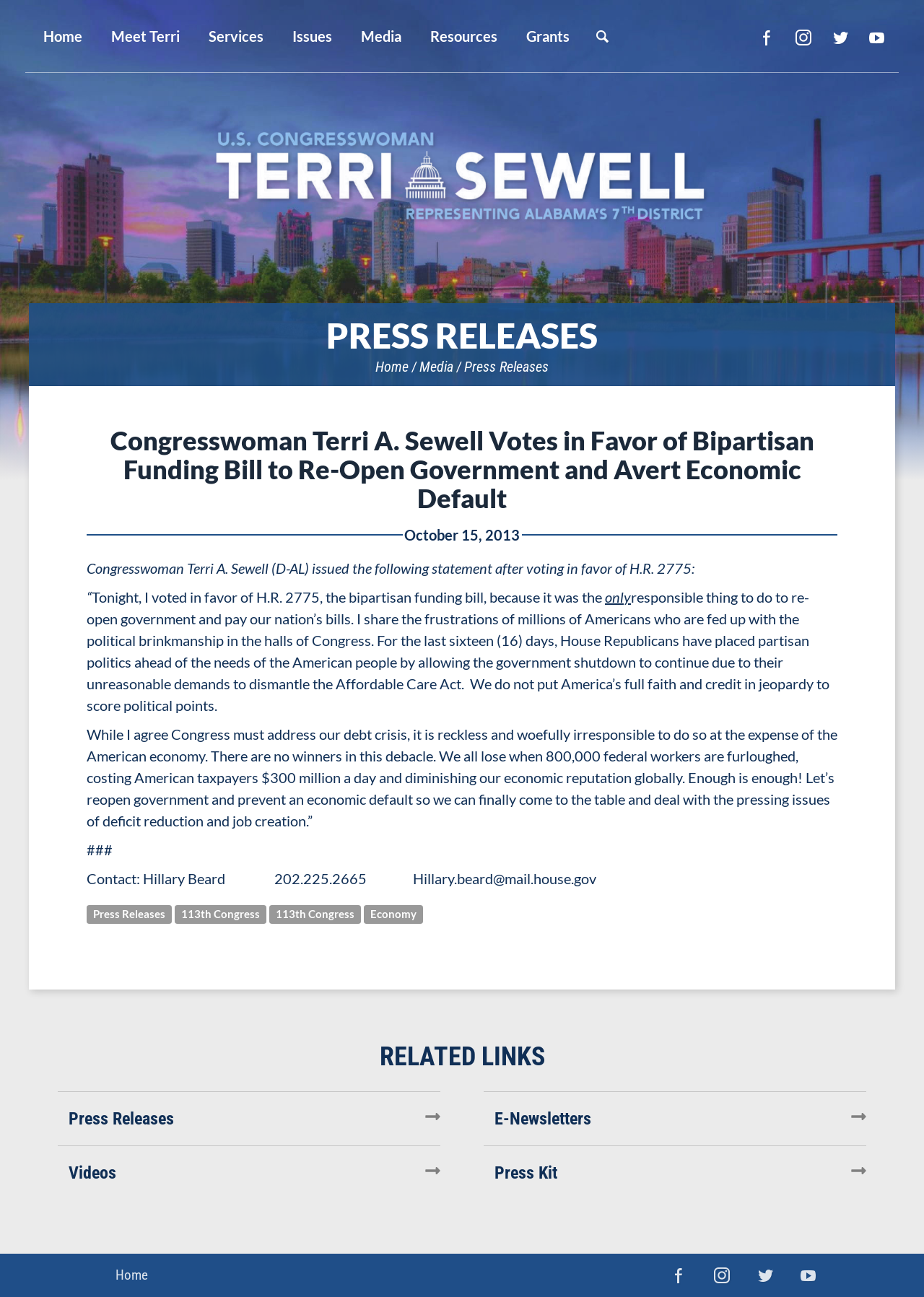Pinpoint the bounding box coordinates for the area that should be clicked to perform the following instruction: "Visit the 'Grants' page".

[0.554, 0.0, 0.632, 0.056]